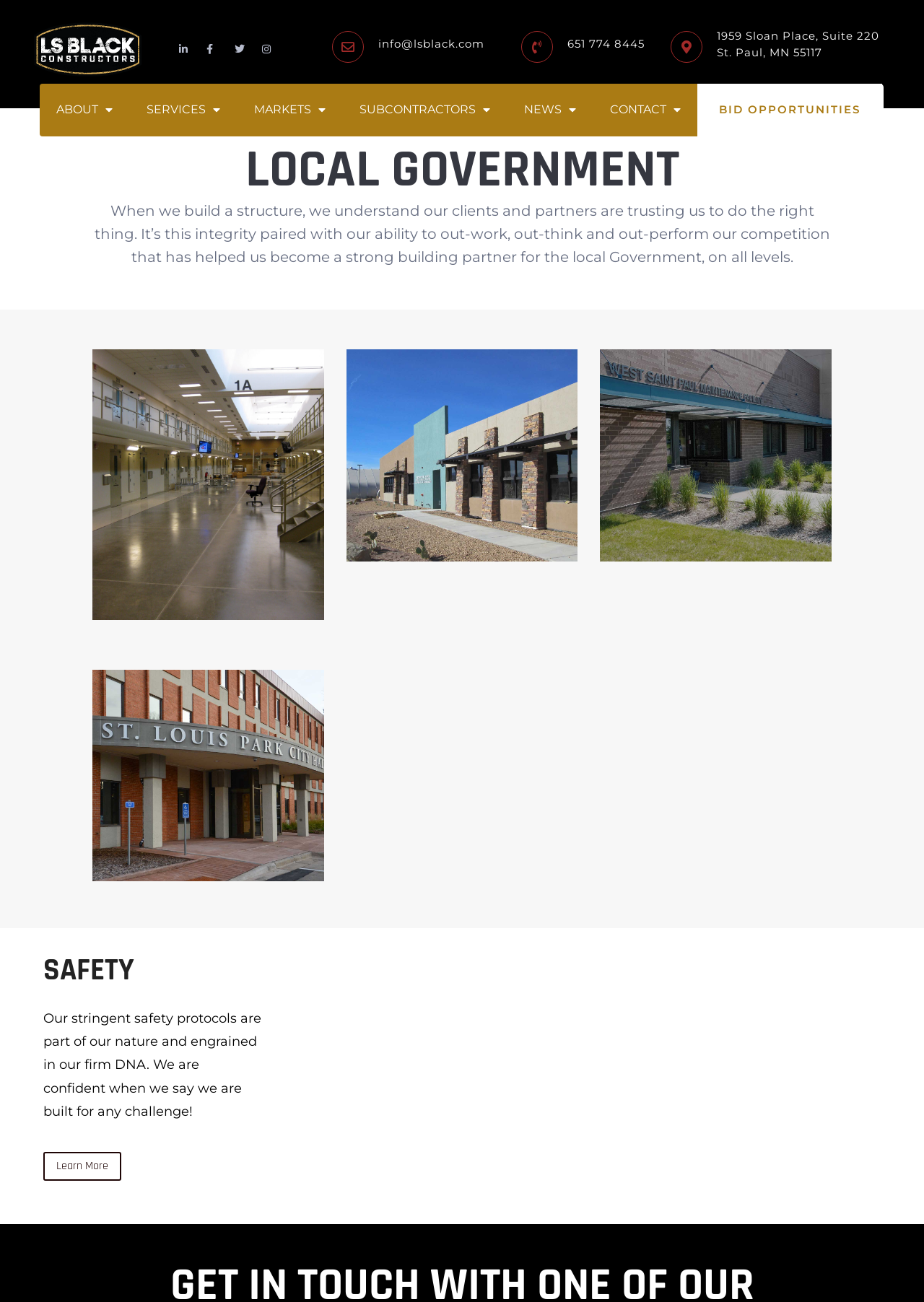Show the bounding box coordinates of the region that should be clicked to follow the instruction: "View the Minnesota Sex Offender Program (MSOP) Facility project."

[0.1, 0.269, 0.351, 0.481]